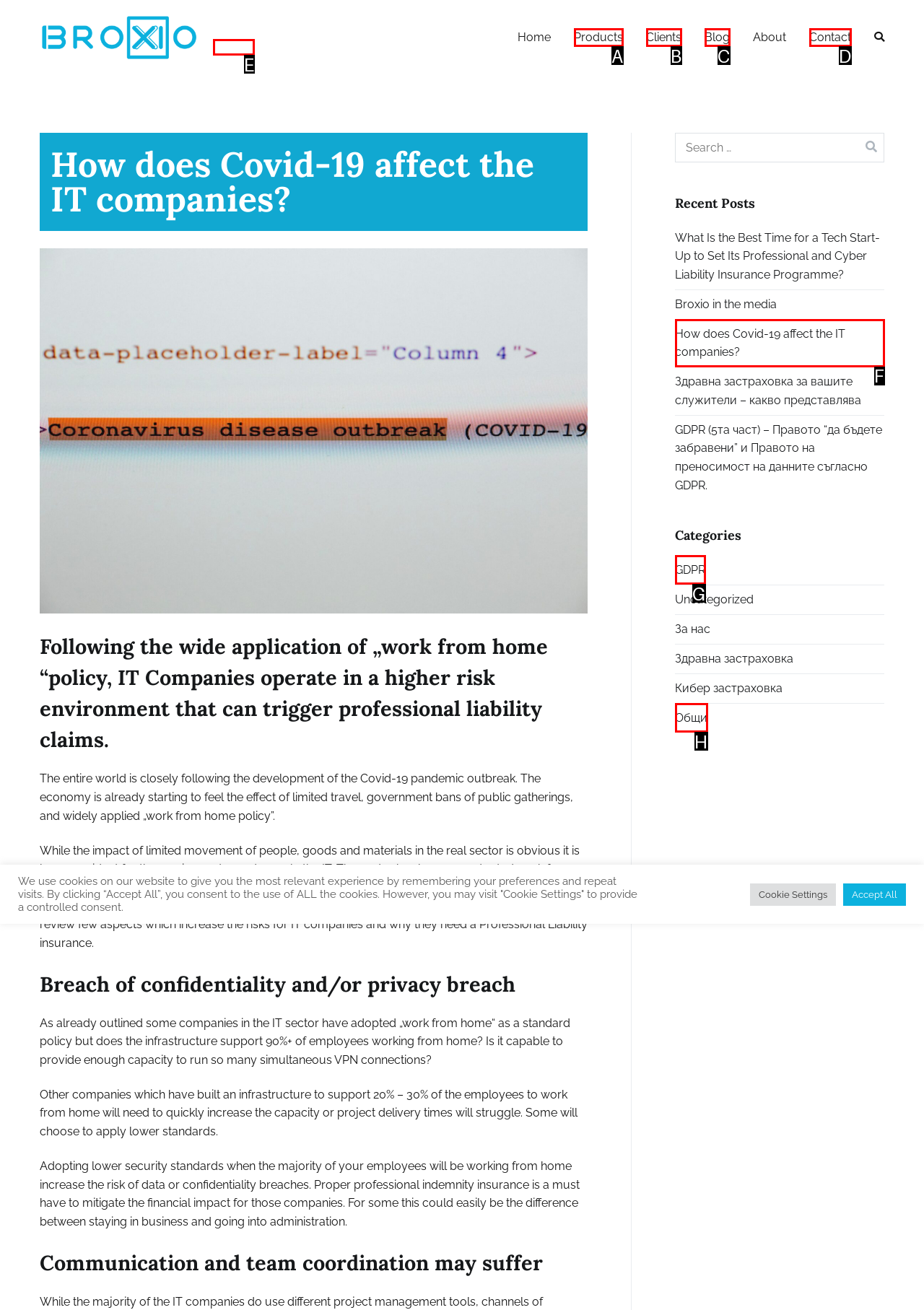Select the HTML element that fits the following description: Contact
Provide the letter of the matching option.

D